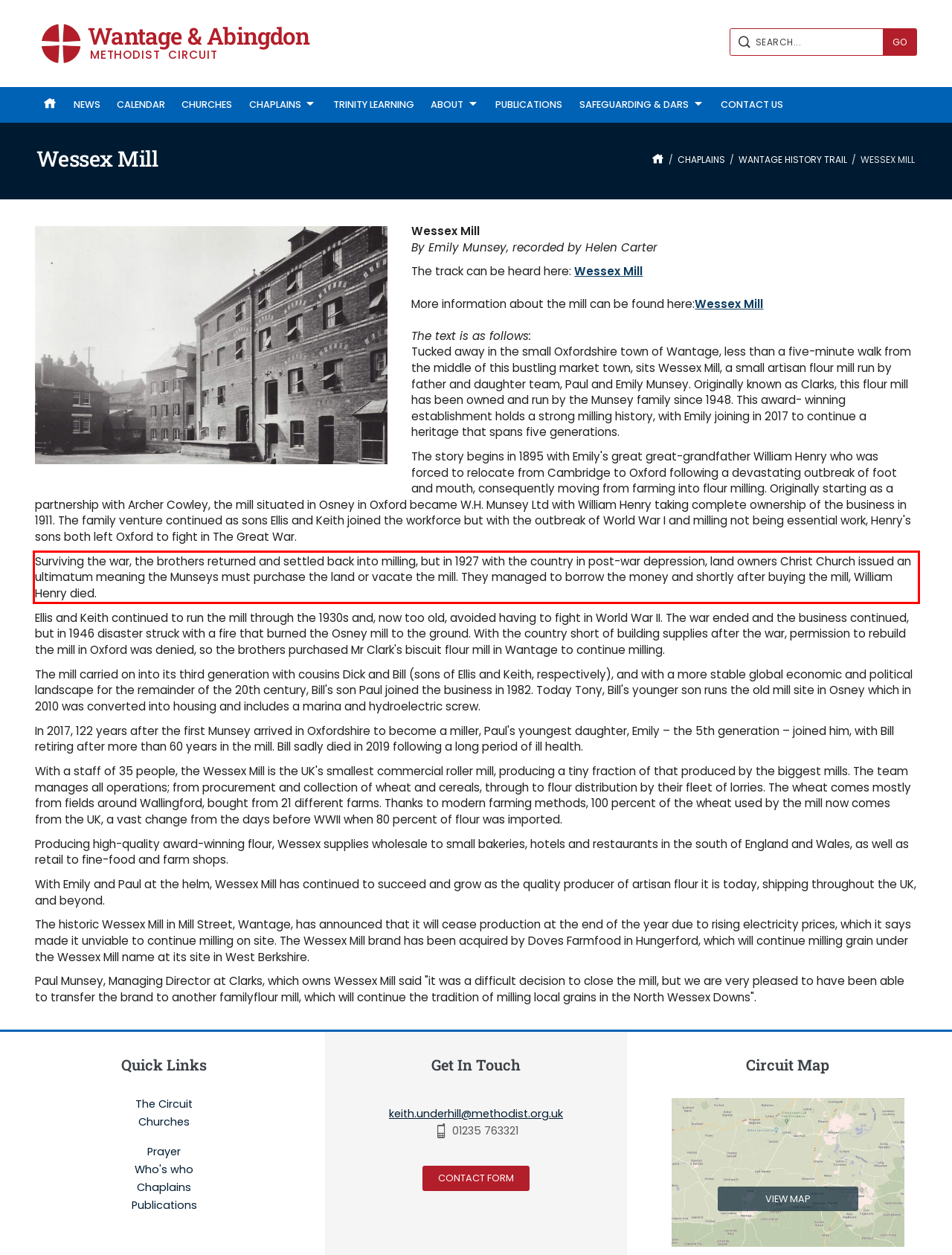Extract and provide the text found inside the red rectangle in the screenshot of the webpage.

Surviving the war, the brothers returned and settled back into milling, but in 1927 with the country in post-war depression, land owners Christ Church issued an ultimatum meaning the Munseys must purchase the land or vacate the mill. They managed to borrow the money and shortly after buying the mill, William Henry died.